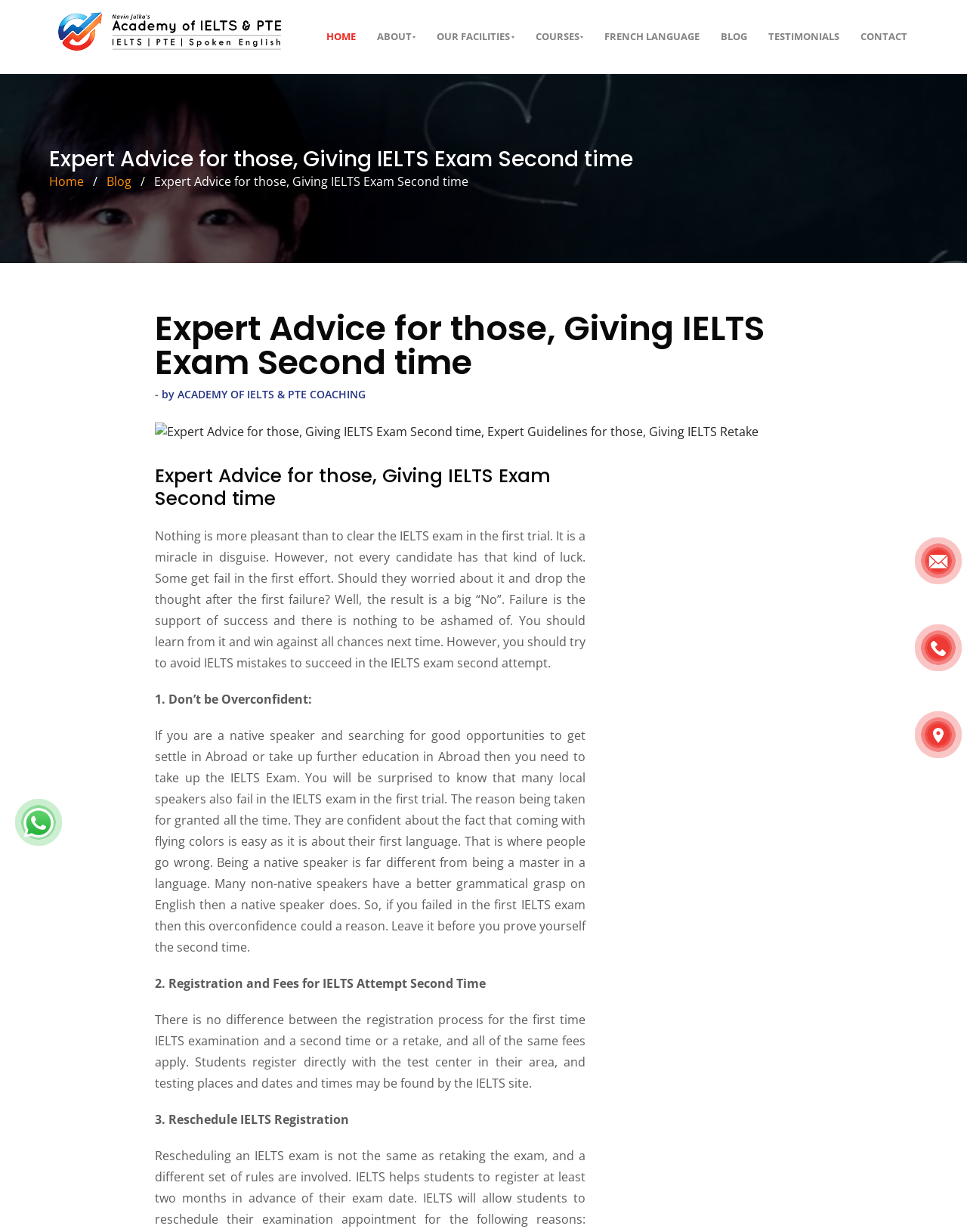What is the reason for failure in the first IELTS exam for native speakers?
Ensure your answer is thorough and detailed.

I found the answer by reading the text under the heading 'Expert Advice for those, Giving IELTS Exam Second time' which explains that native speakers often take their language skills for granted and are overconfident, leading to failure in the first IELTS exam.